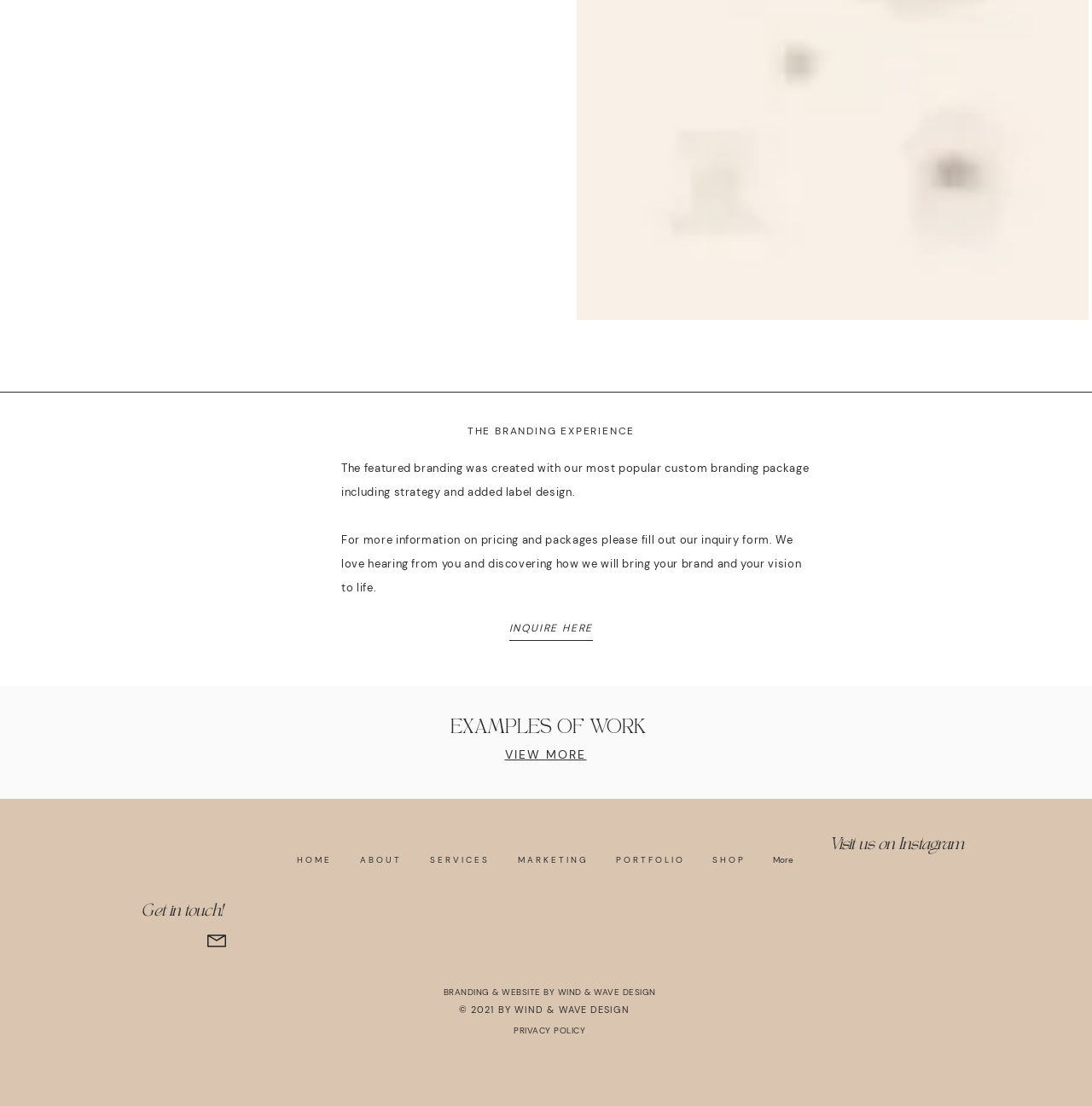Identify the bounding box coordinates of the element to click to follow this instruction: 'Go to the home page'. Ensure the coordinates are four float values between 0 and 1, provided as [left, top, right, bottom].

[0.26, 0.762, 0.318, 0.794]